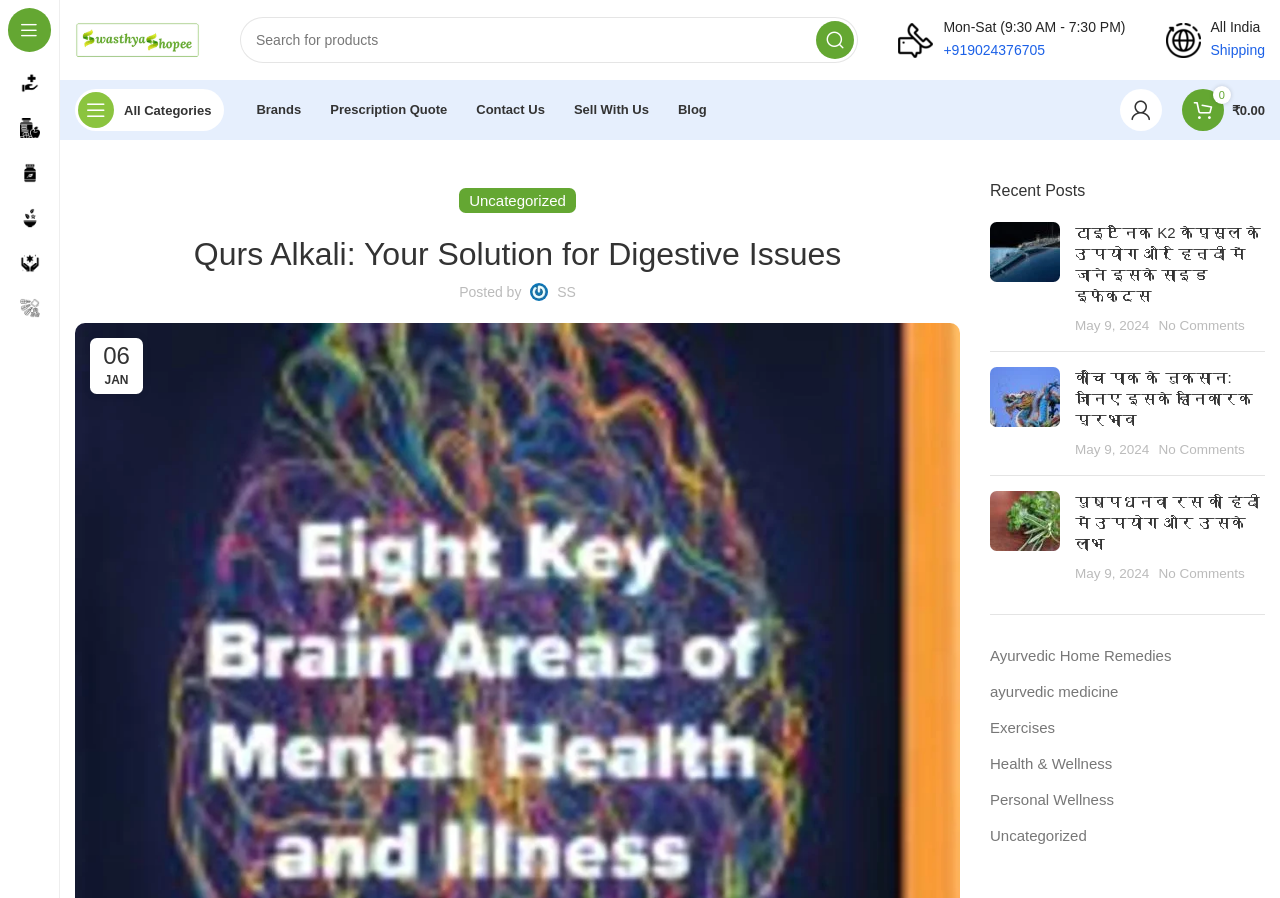Please provide the bounding box coordinates for the element that needs to be clicked to perform the instruction: "click the logo". The coordinates must consist of four float numbers between 0 and 1, formatted as [left, top, right, bottom].

None